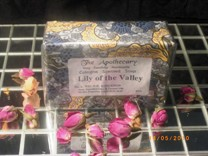Refer to the image and provide an in-depth answer to the question:
What is the product part of?

The caption states that the product is part of the 'Lilly of the Valley Toiletries Range', emphasizing its connection to natural elegance and beauty.